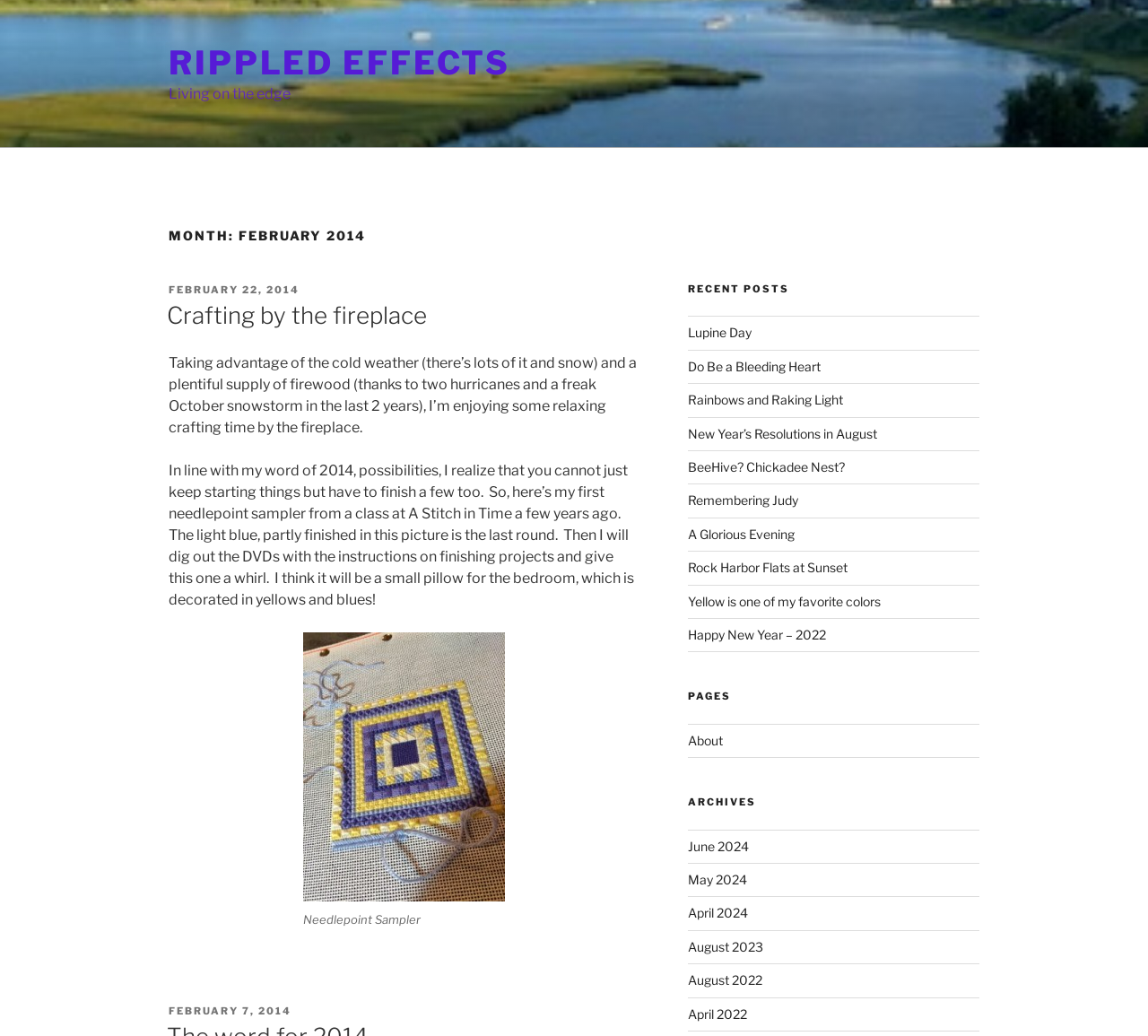What is the title of the first article?
Could you please answer the question thoroughly and with as much detail as possible?

I found the title of the first article by looking at the heading element with the text 'Crafting by the fireplace' which is a child of the article element.